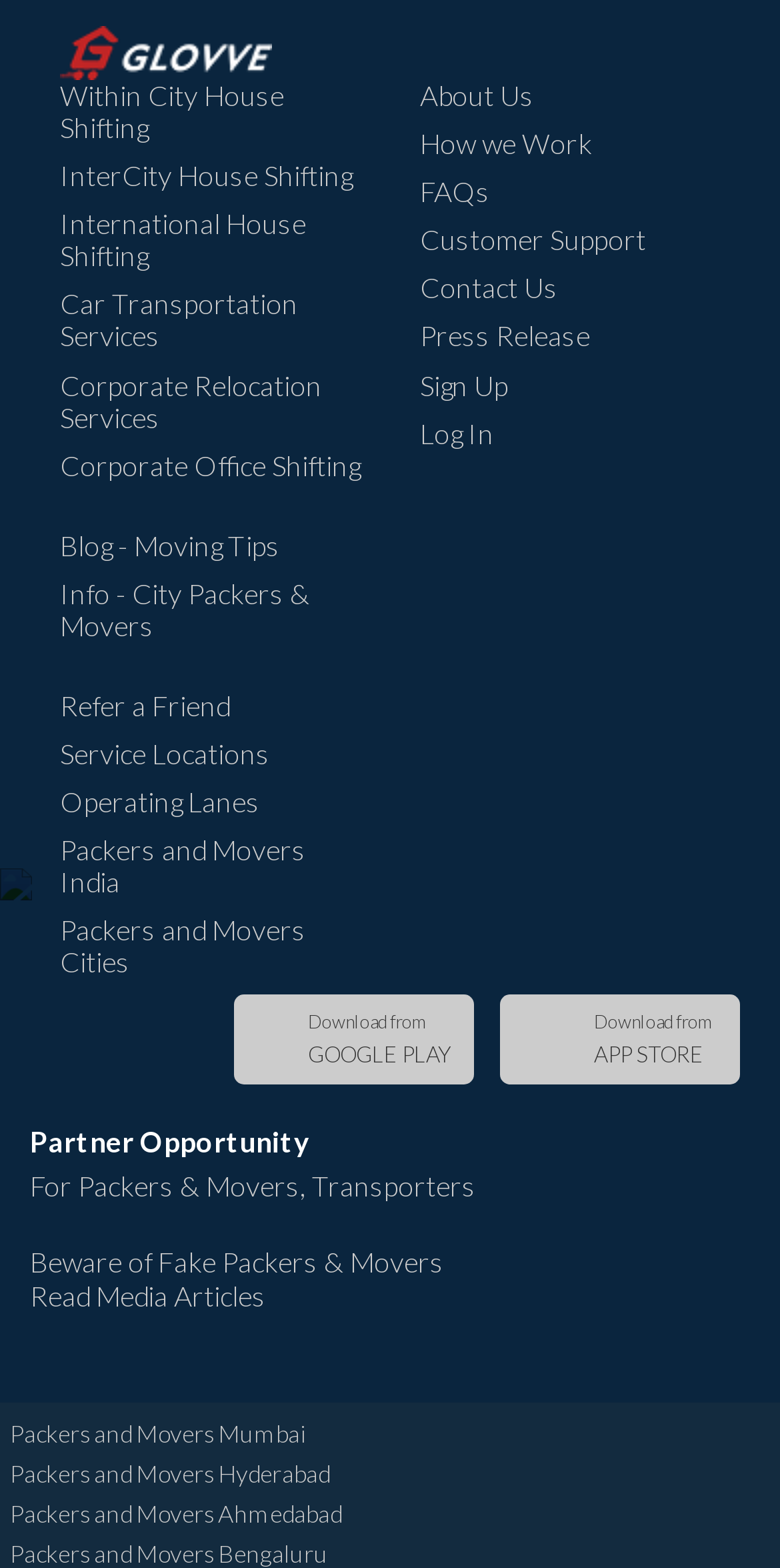What are the cities mentioned on the webpage for packers and movers services?
Using the visual information, answer the question in a single word or phrase.

Mumbai, Hyderabad, Ahmedabad